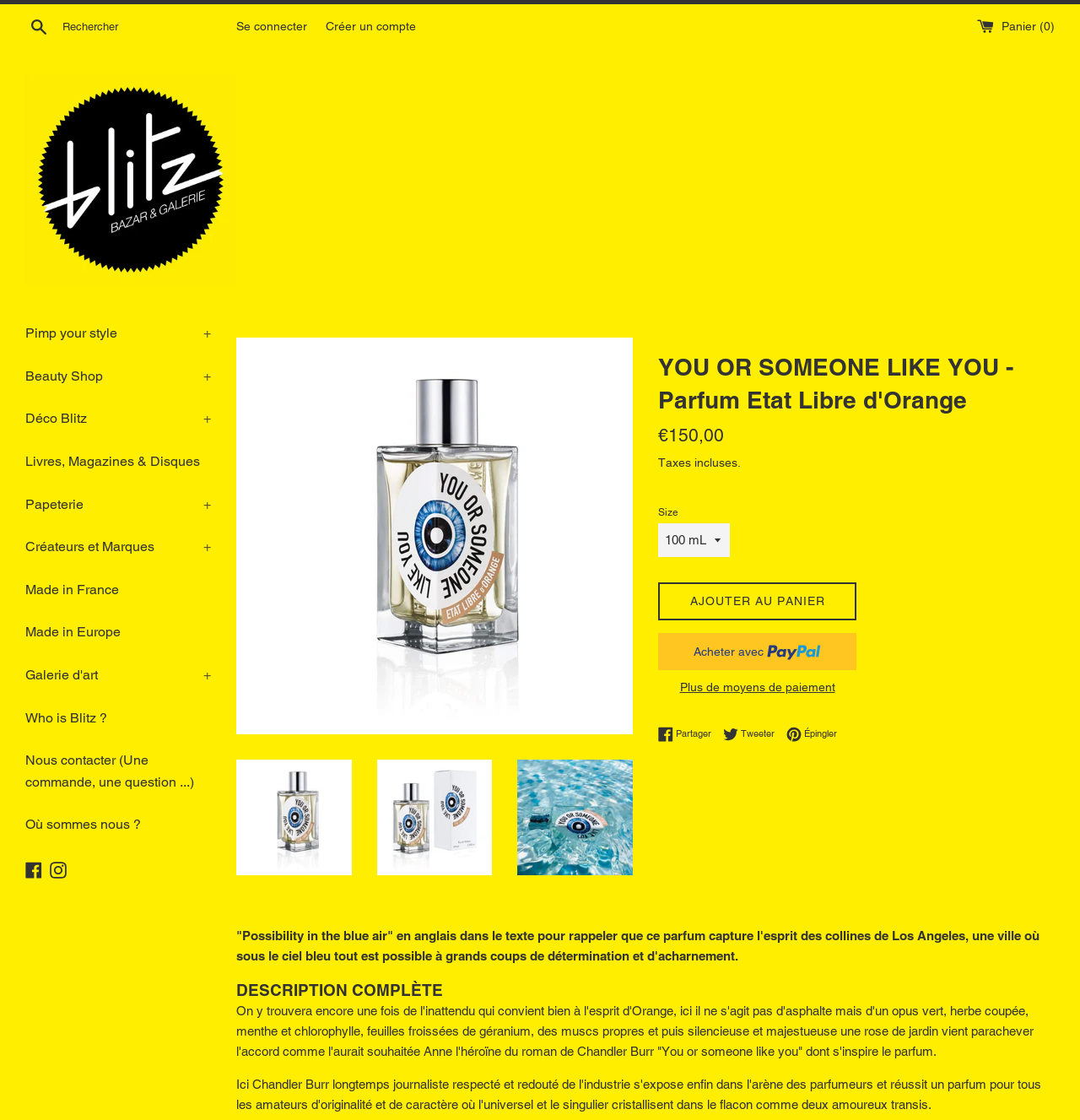Please locate and generate the primary heading on this webpage.

YOU OR SOMEONE LIKE YOU - Parfum Etat Libre d'Orange